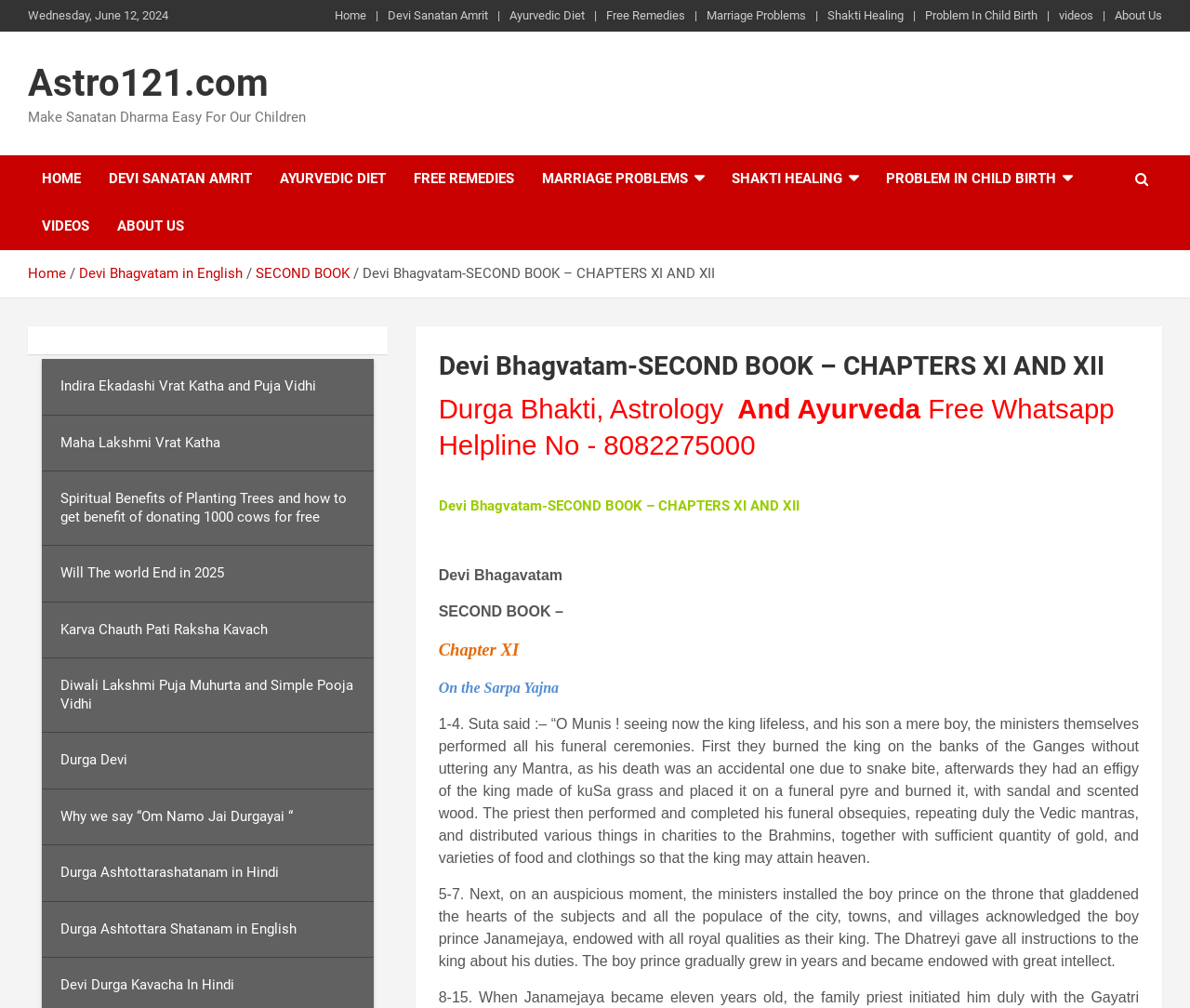Can you give a comprehensive explanation to the question given the content of the image?
What is the topic of Chapter XI?

The topic of Chapter XI is Sarpa Yajna, which is mentioned in the content of the webpage as 'On the Sarpa Yajna'.